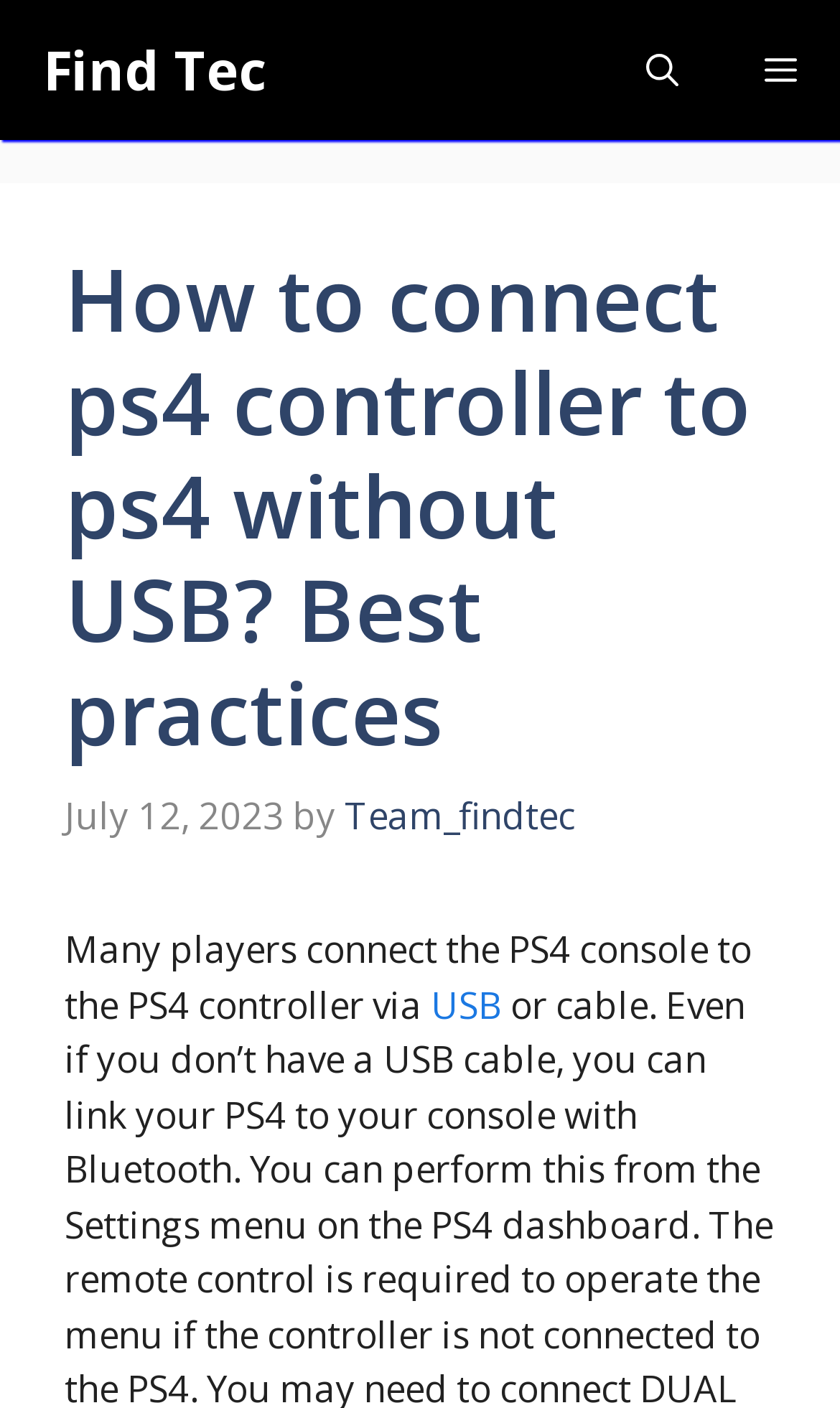What is the date of the article?
Using the information from the image, give a concise answer in one word or a short phrase.

July 12, 2023